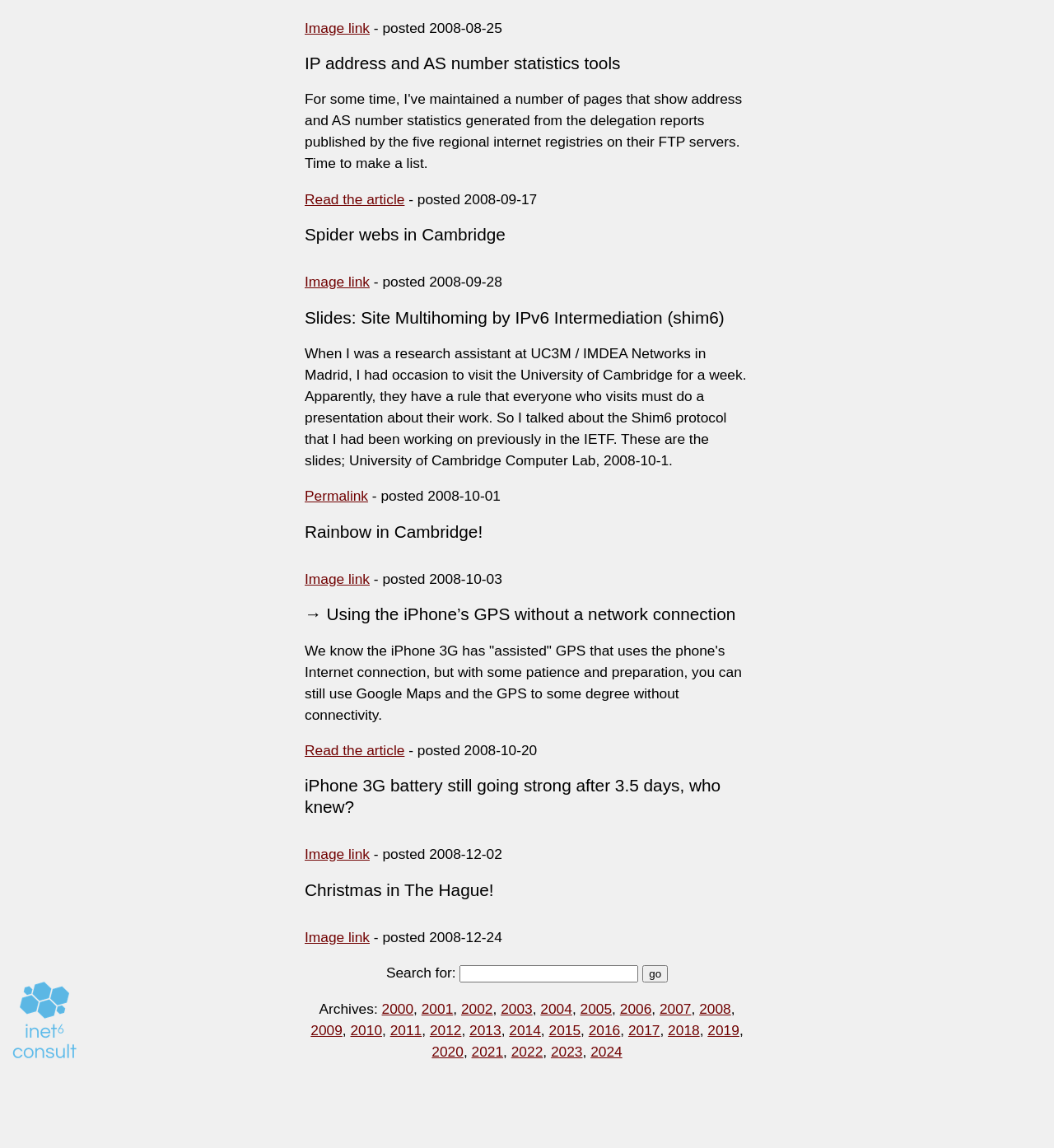What is the purpose of the textbox?
Make sure to answer the question with a detailed and comprehensive explanation.

I inferred the answer by looking at the StaticText element that comes before the textbox, which has the text 'Search for:', and the button element that comes after the textbox, which has the text 'go'.